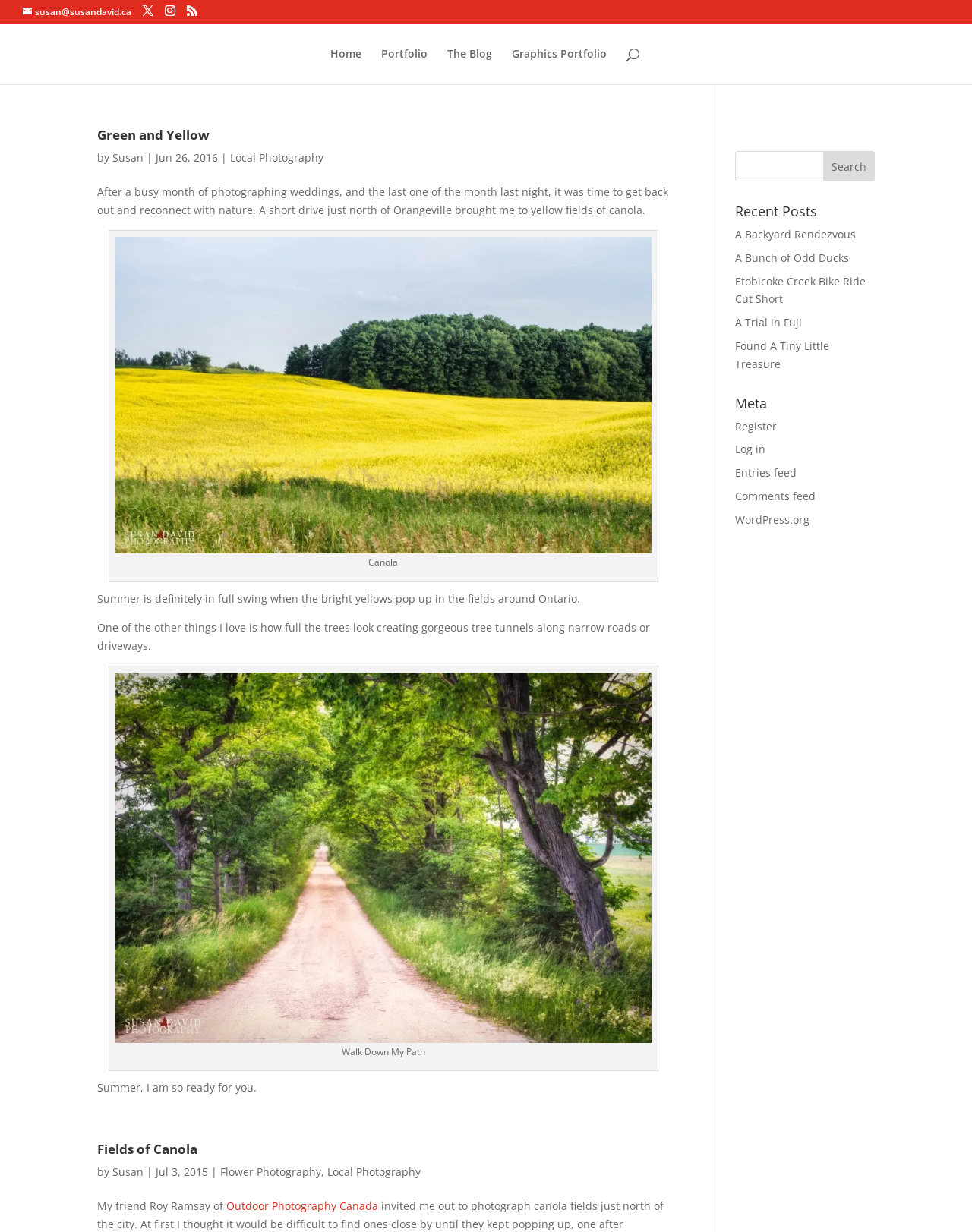Provide a brief response using a word or short phrase to this question:
What is the subject of the 'Green and Yellow' article?

Canola